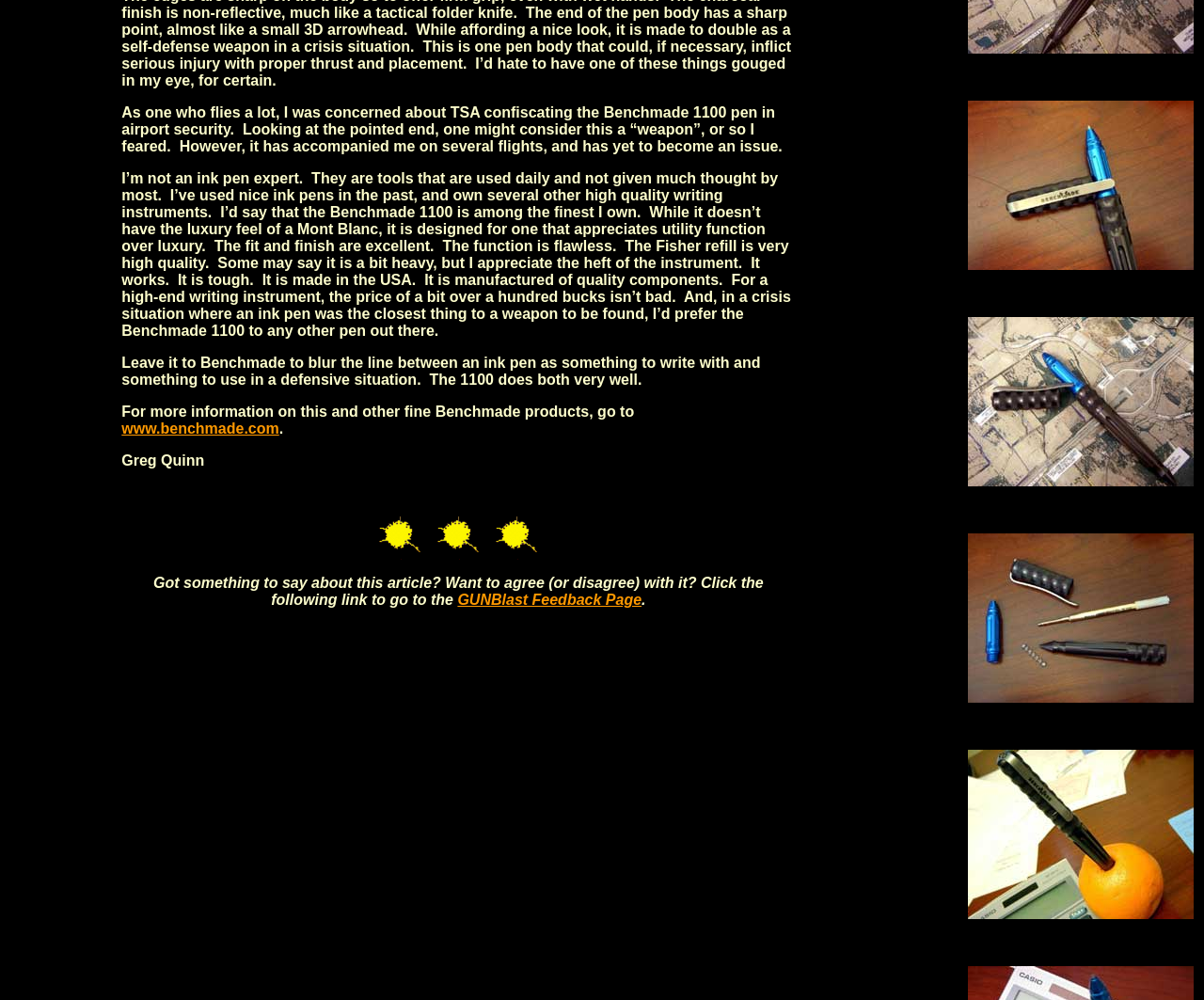Who is the author of the article?
Using the image provided, answer with just one word or phrase.

Greg Quinn